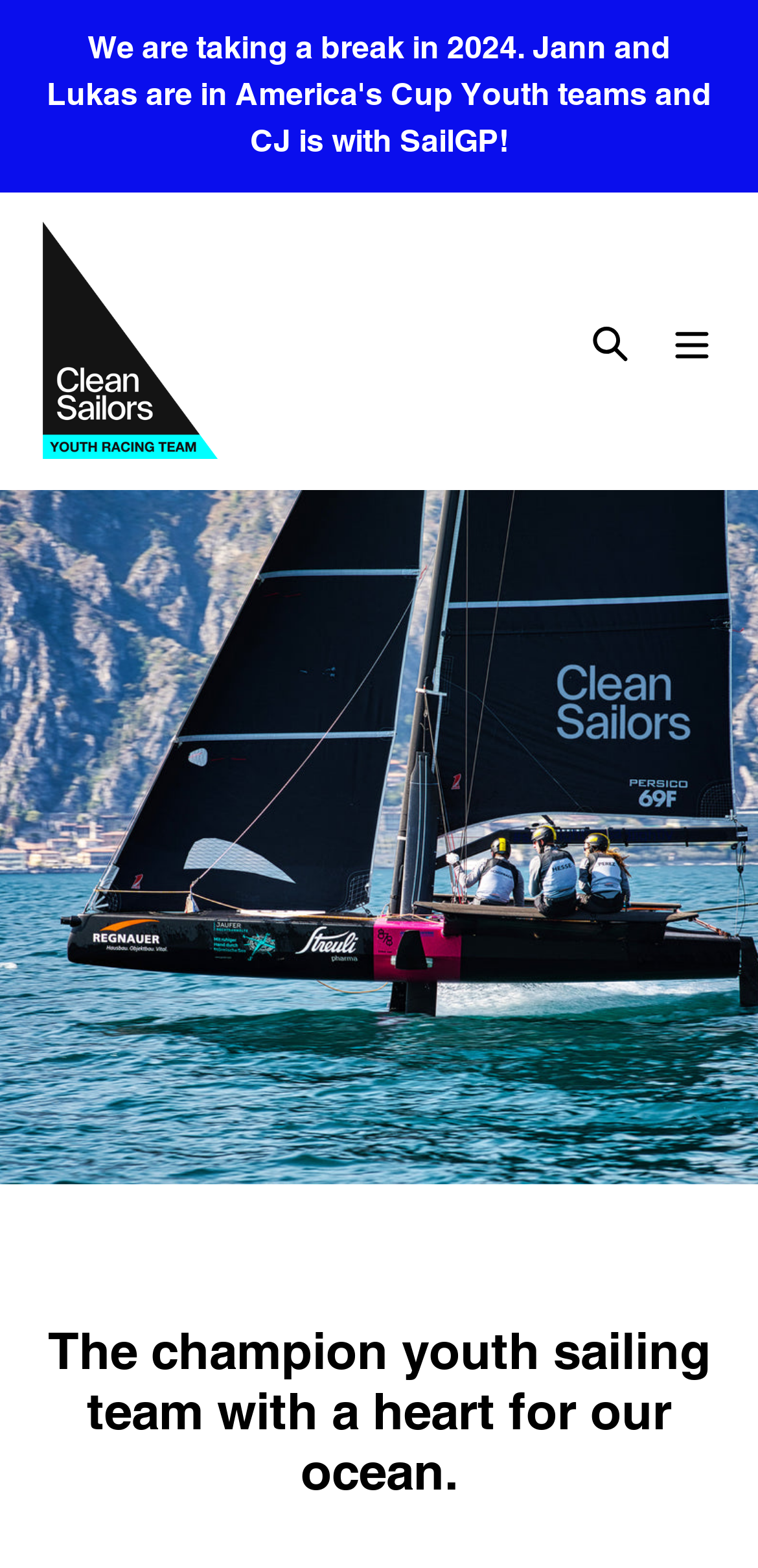Carefully examine the image and provide an in-depth answer to the question: What is the name of the youth sailing team?

I found the answer by looking at the heading element with the text 'Clean Sailors Youth Racing Team' which is also a link and has an image associated with it.